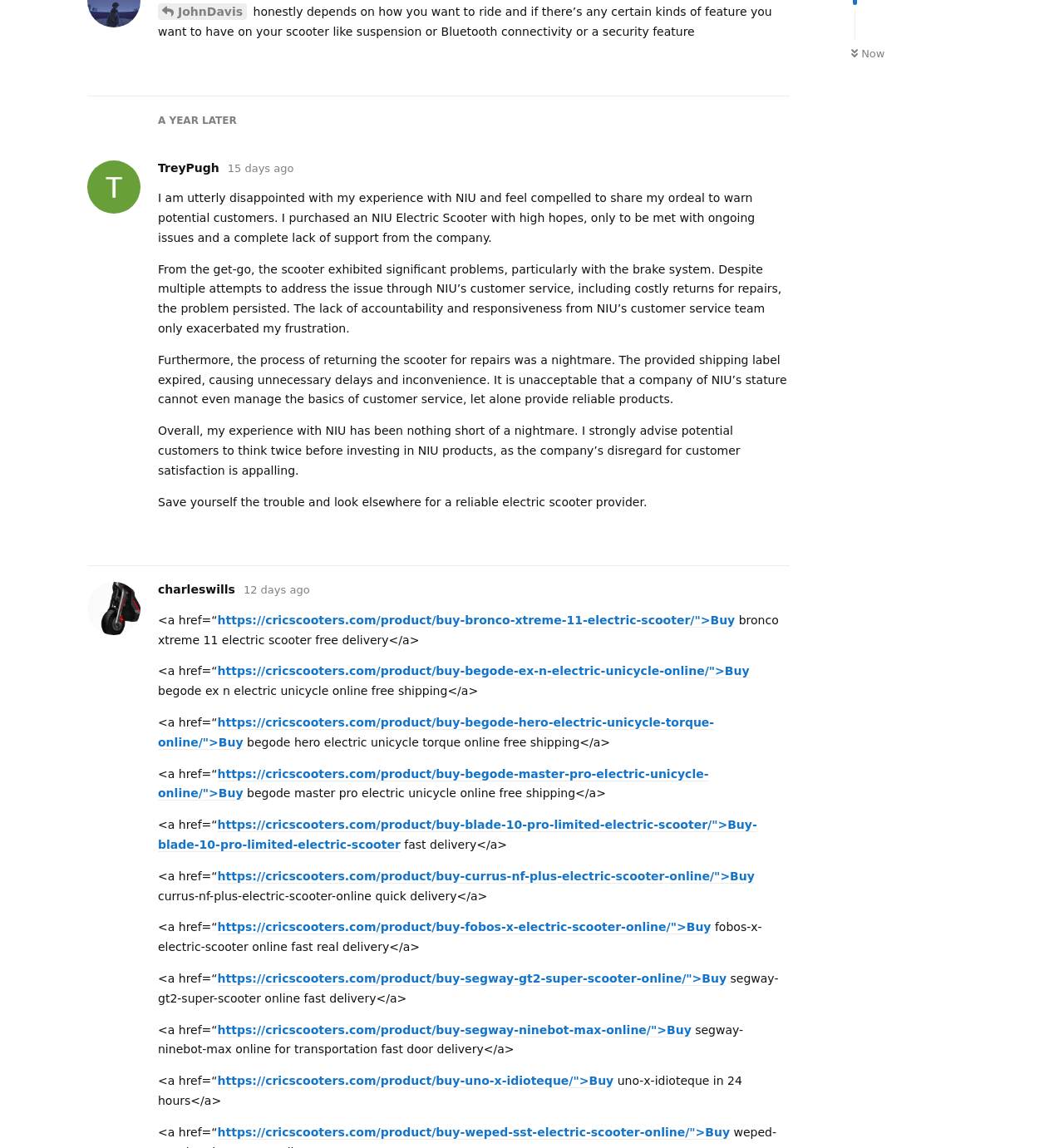Kindly provide the bounding box coordinates of the section you need to click on to fulfill the given instruction: "Search for a topic".

None